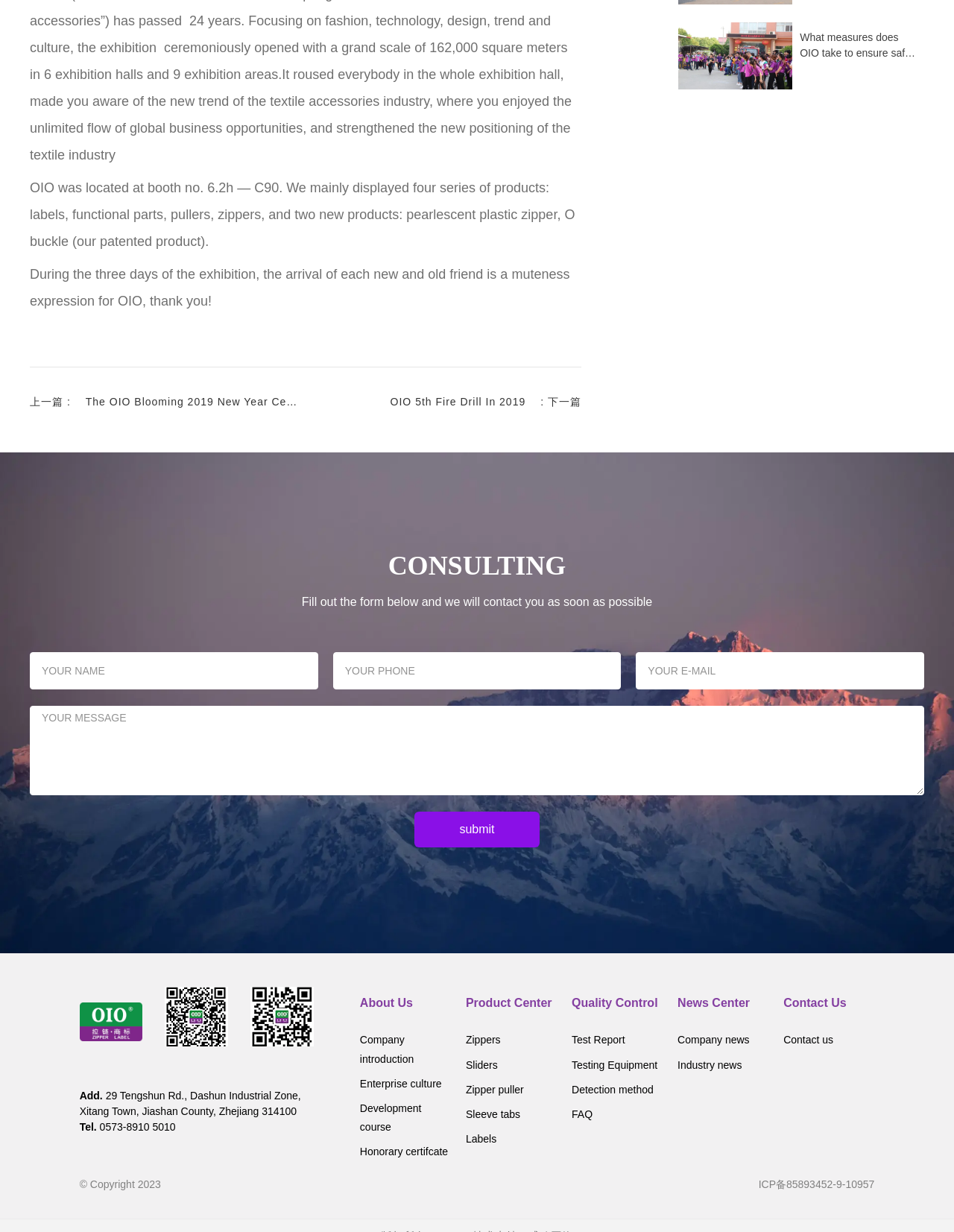Identify the bounding box of the UI component described as: "FAQ".

[0.599, 0.9, 0.621, 0.909]